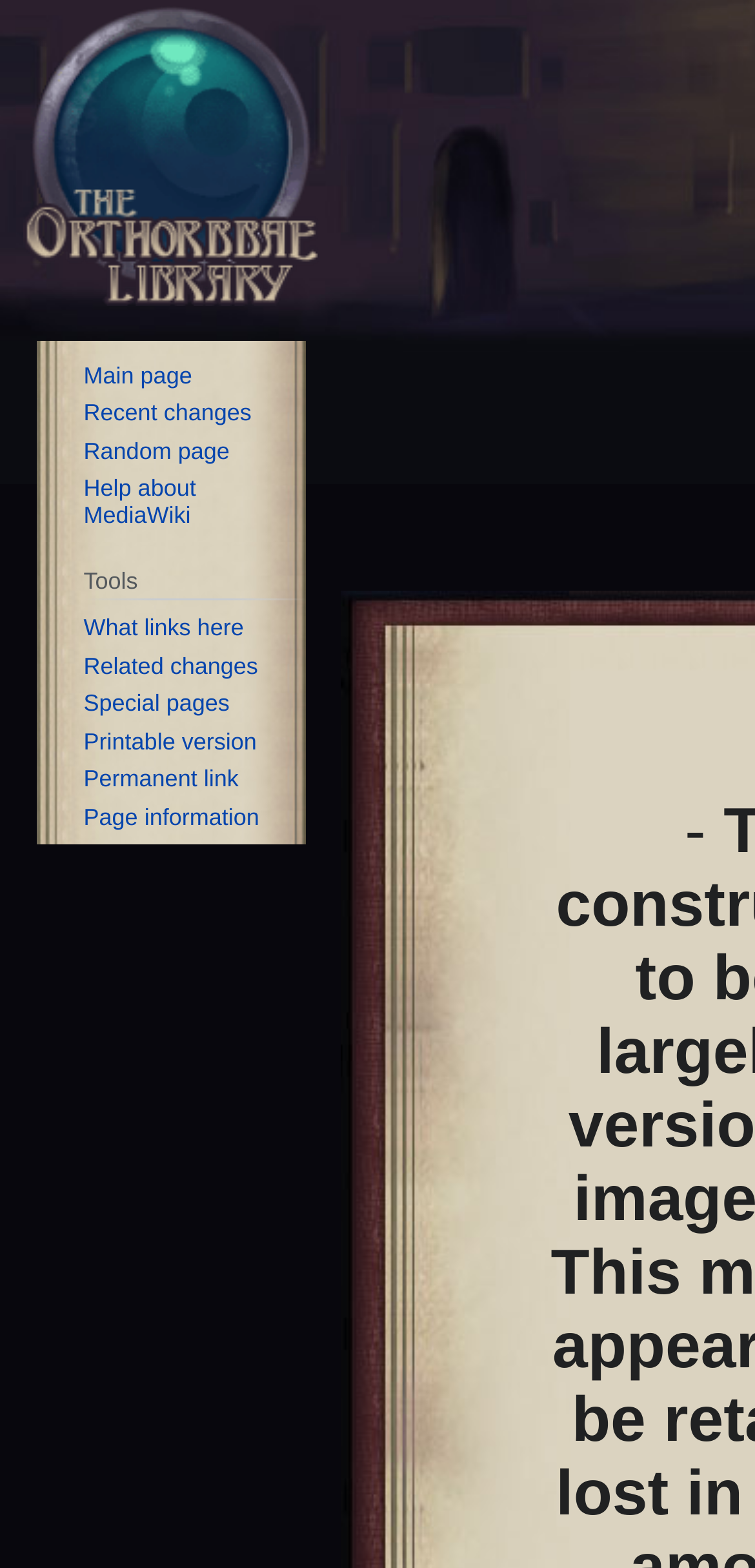Answer the following query concisely with a single word or phrase:
How many links have shortcut keys?

6